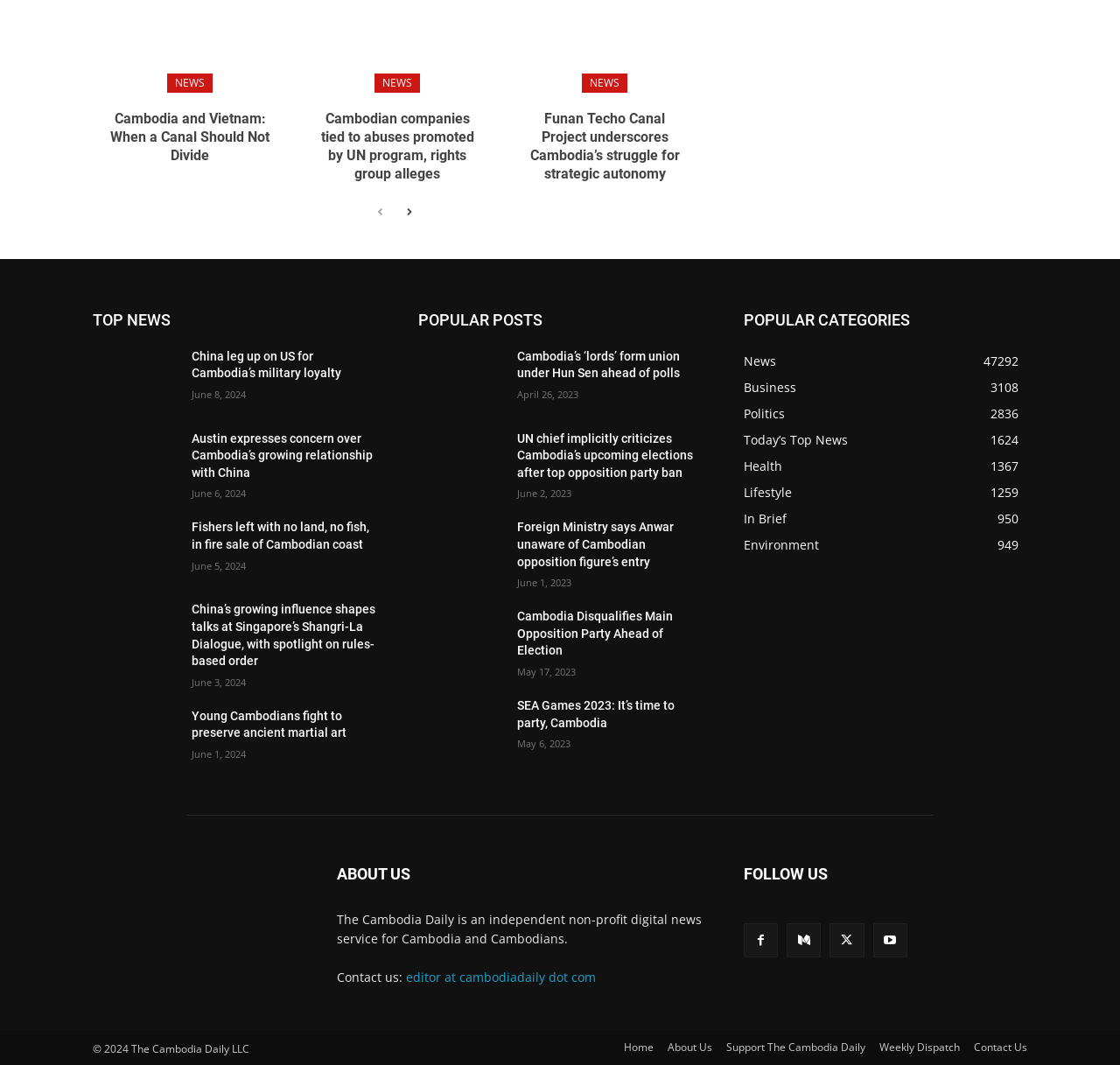Identify the bounding box for the described UI element. Provide the coordinates in (top-left x, top-left y, bottom-right x, bottom-right y) format with values ranging from 0 to 1: Lifestyle1259

[0.664, 0.454, 0.707, 0.47]